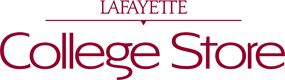Elaborate on all the key elements and details present in the image.

The image features the logo of the Lafayette College Store, styled in an elegant font. The text prominently displays "LAFAYETTE" above "College Store," showcasing a vibrant maroon color that reflects the institution's branding. This logo represents the retail outlet associated with Lafayette College, offering a variety of college-related merchandise and apparel to students, alumni, and visitors. Its design conveys a sense of community and pride in the college, fitting seamlessly within the store's theme of celebrating the Lafayette College experience.